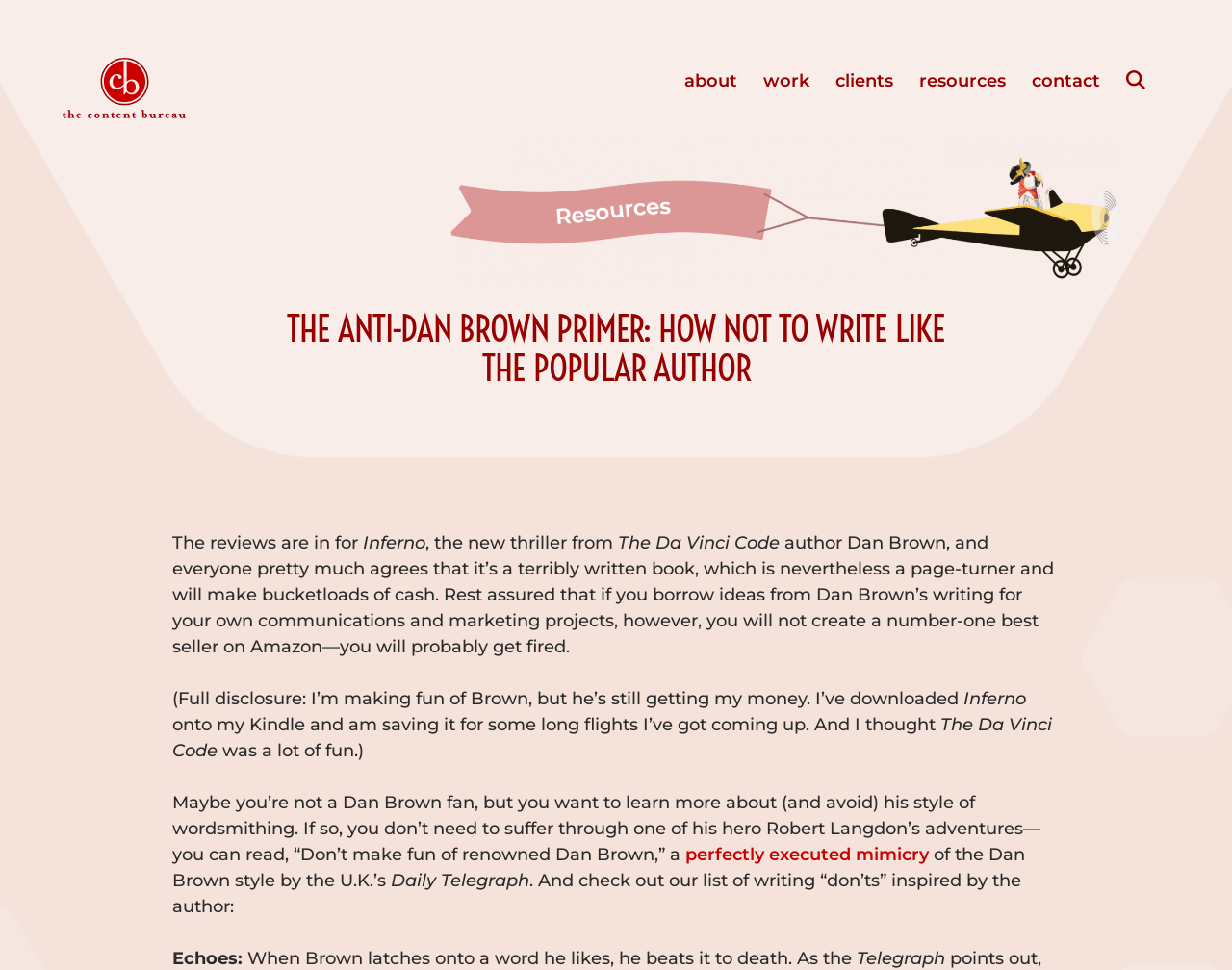Determine the bounding box coordinates for the area that needs to be clicked to fulfill this task: "search for something". The coordinates must be given as four float numbers between 0 and 1, i.e., [left, top, right, bottom].

[0.914, 0.072, 0.93, 0.156]